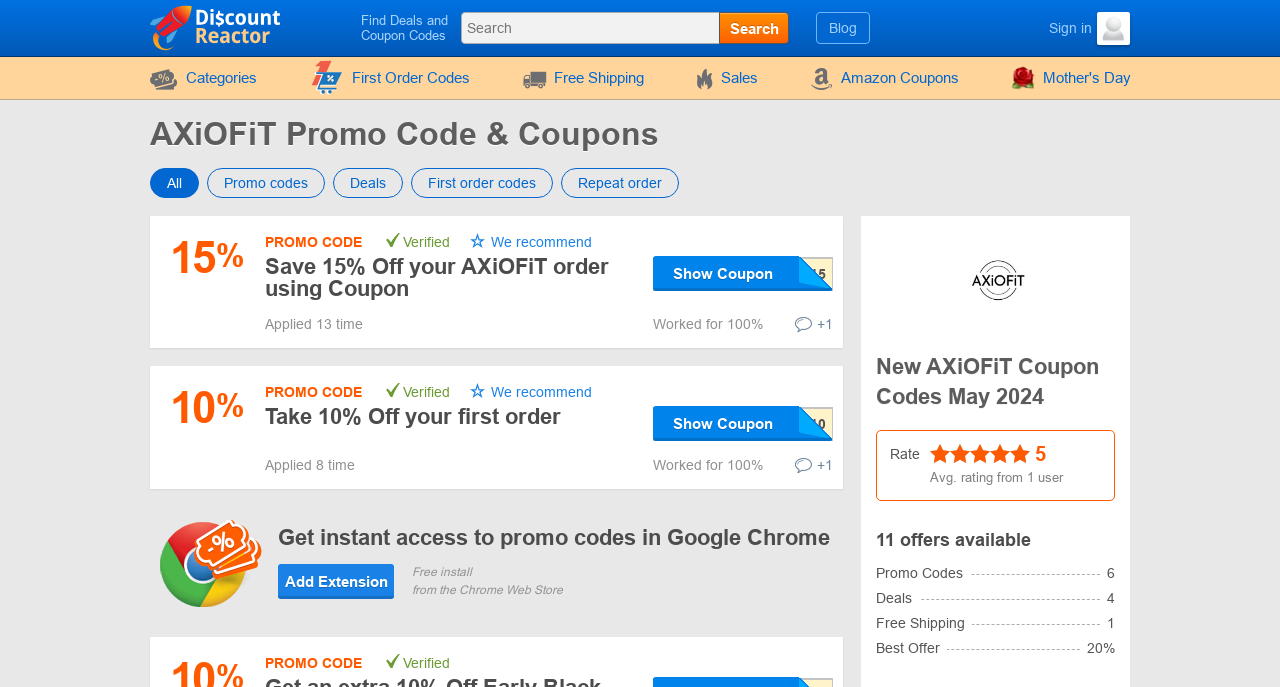What is the best offer available?
Deliver a detailed and extensive answer to the question.

I looked at the LayoutTable section of the webpage, which lists the different types of offers available. The 'Best Offer' row indicates that the best available offer is 20% off.